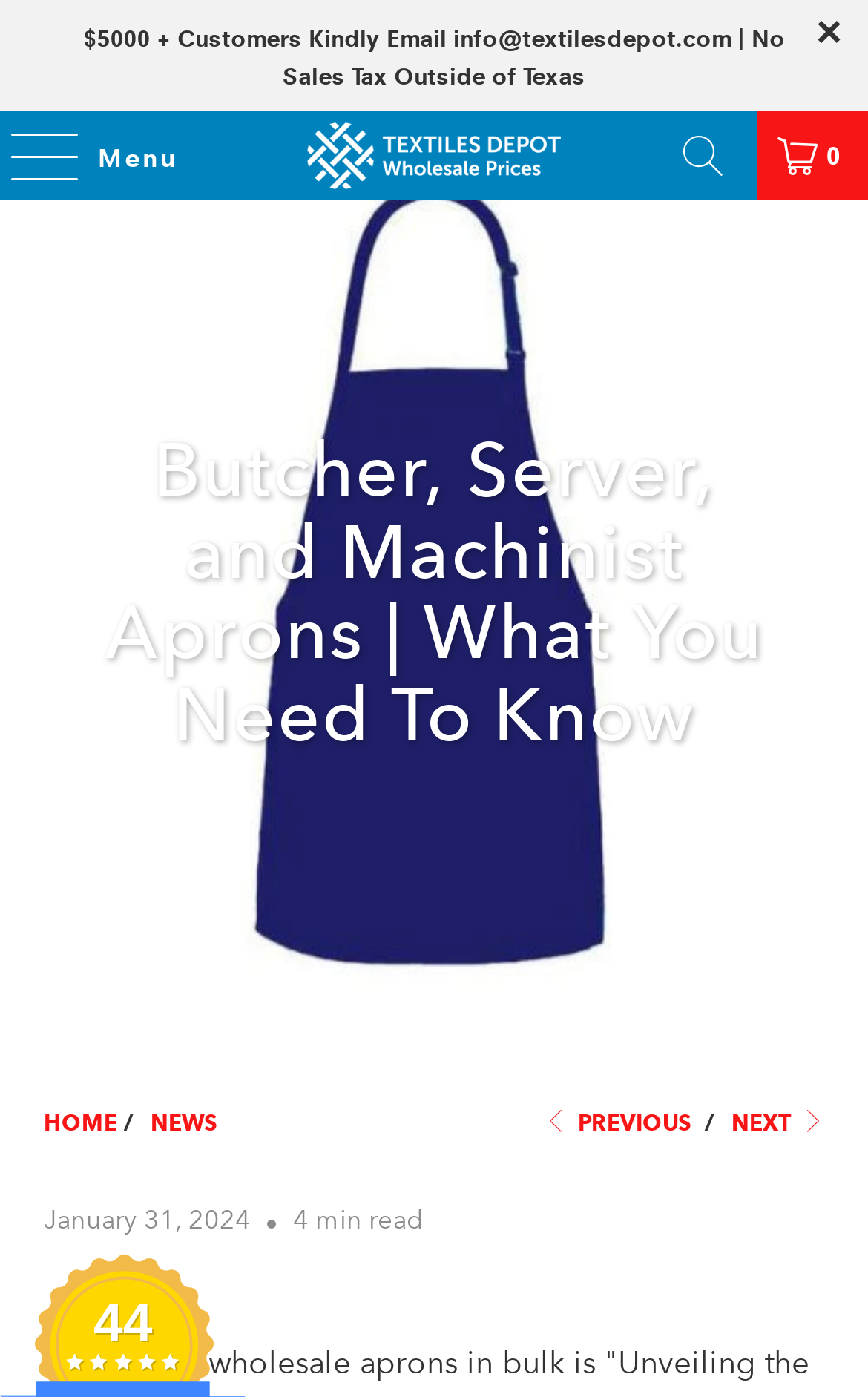What is the number of comments on the article?
Using the screenshot, give a one-word or short phrase answer.

44